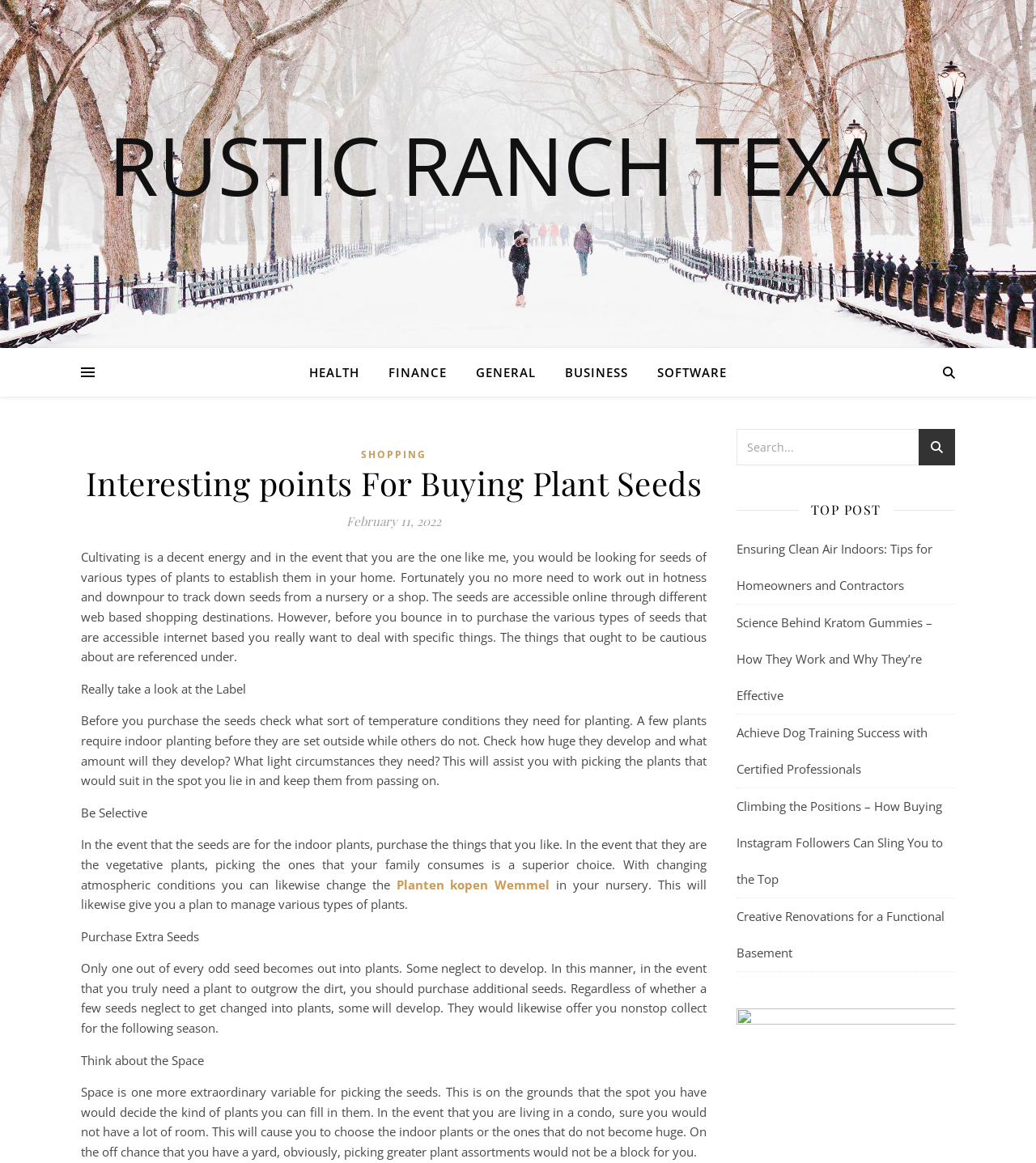Explain the contents of the webpage comprehensively.

The webpage is about "Interesting points For Buying Plant Seeds" and is part of the "rustic ranch texas" website. At the top, there is a navigation menu with links to different categories such as "HEALTH", "FINANCE", "GENERAL", "BUSINESS", and "SOFTWARE". Below the navigation menu, there is a header section with a link to "SHOPPING" and a heading that repeats the title of the webpage.

The main content of the webpage is a blog post that provides tips and considerations for buying plant seeds online. The post is divided into several sections, each with a heading and a paragraph of text. The sections include "Really take a look at the Label", "Be Selective", "Purchase Extra Seeds", and "Think about the Space". The text provides advice on what to consider when buying plant seeds, such as the temperature conditions required for planting, the amount of light needed, and the space available for the plants to grow.

On the right side of the webpage, there is a search bar with a search box and a button. Below the search bar, there is a section titled "TOP POST" with links to several other articles on various topics, including air quality, kratom gummies, dog training, Instagram followers, and basement renovations. There is also a link to "Planten kopen Wemmel" at the bottom of the page.